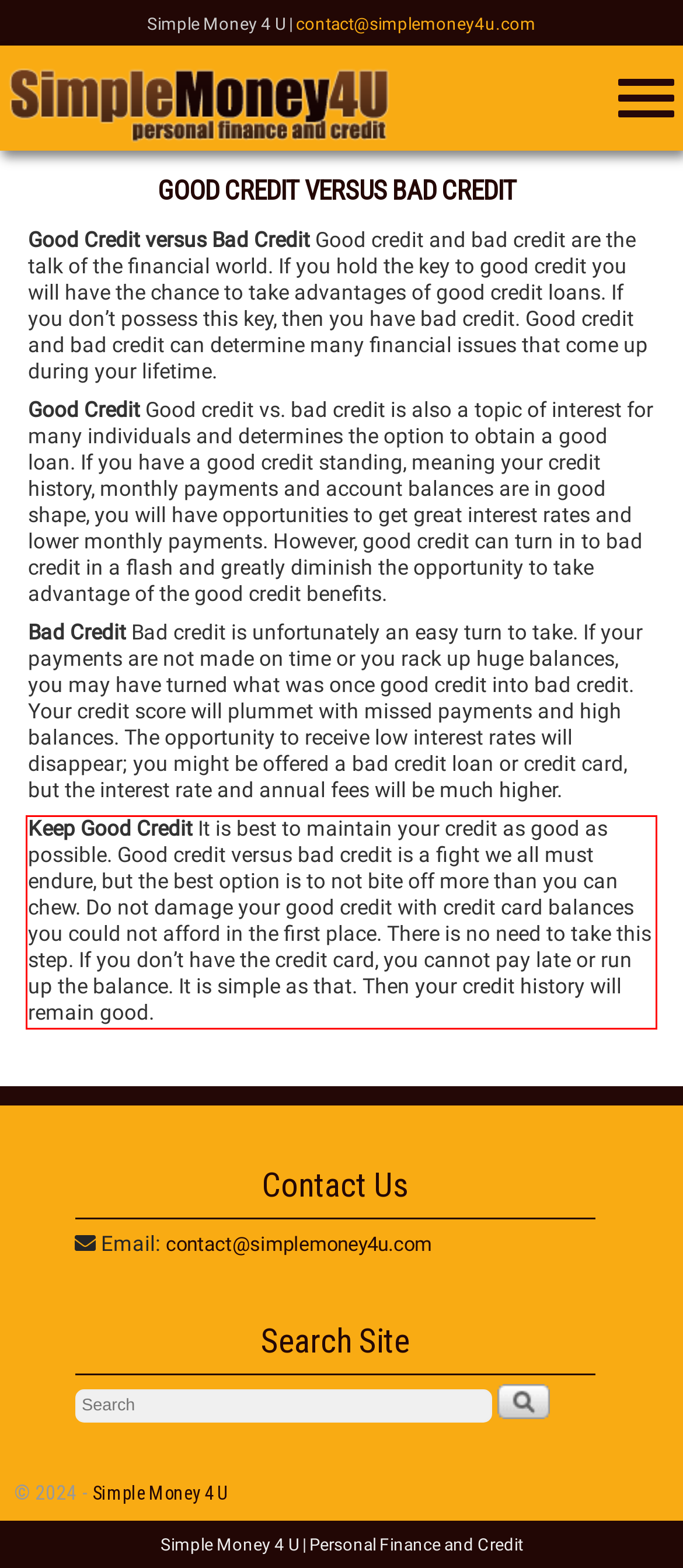By examining the provided screenshot of a webpage, recognize the text within the red bounding box and generate its text content.

Keep Good Credit It is best to maintain your credit as good as possible. Good credit versus bad credit is a fight we all must endure, but the best option is to not bite off more than you can chew. Do not damage your good credit with credit card balances you could not afford in the first place. There is no need to take this step. If you don’t have the credit card, you cannot pay late or run up the balance. It is simple as that. Then your credit history will remain good.